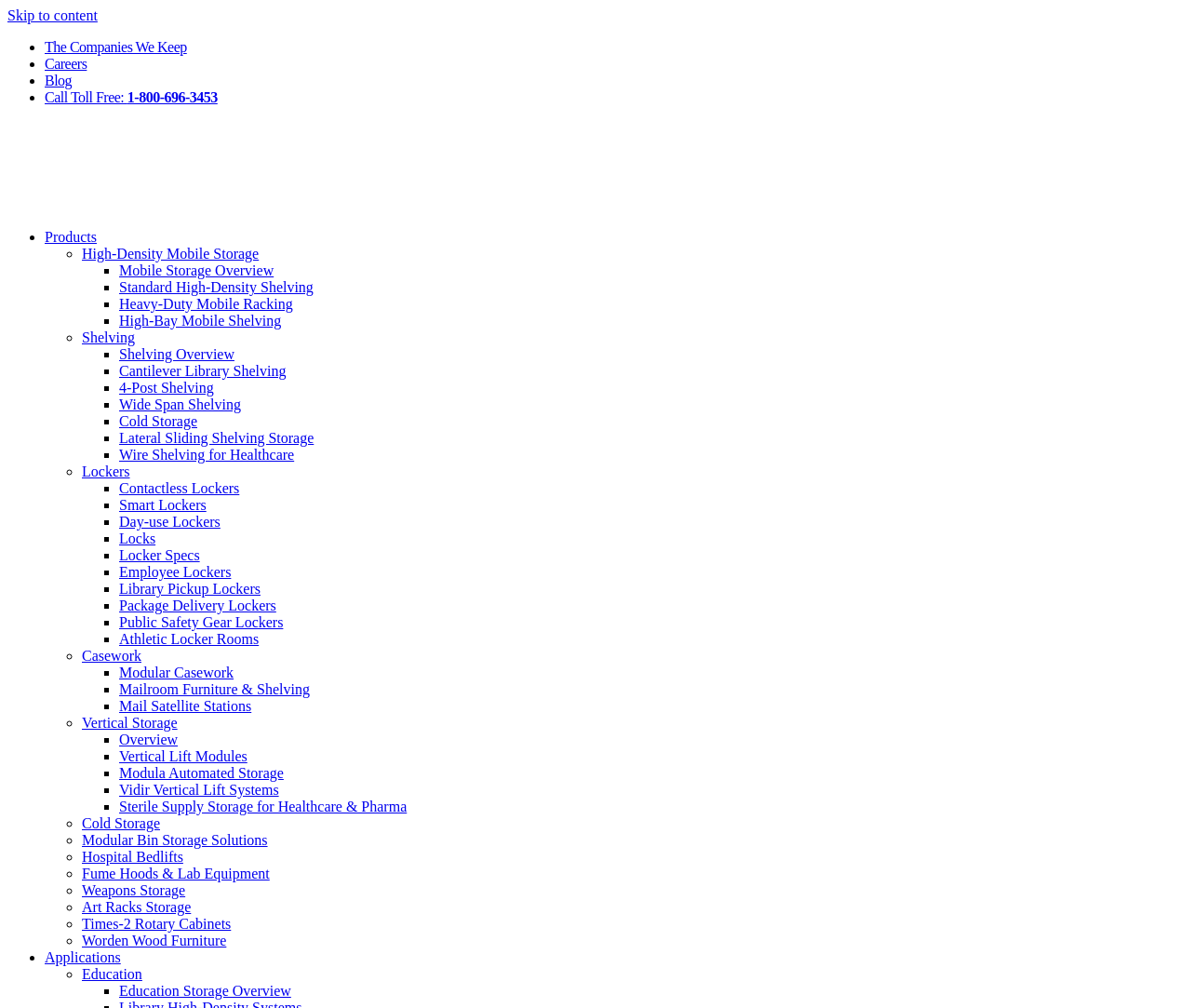Locate the UI element that matches the description Hospital Bedlifts in the webpage screenshot. Return the bounding box coordinates in the format (top-left x, top-left y, bottom-right x, bottom-right y), with values ranging from 0 to 1.

[0.069, 0.842, 0.154, 0.858]